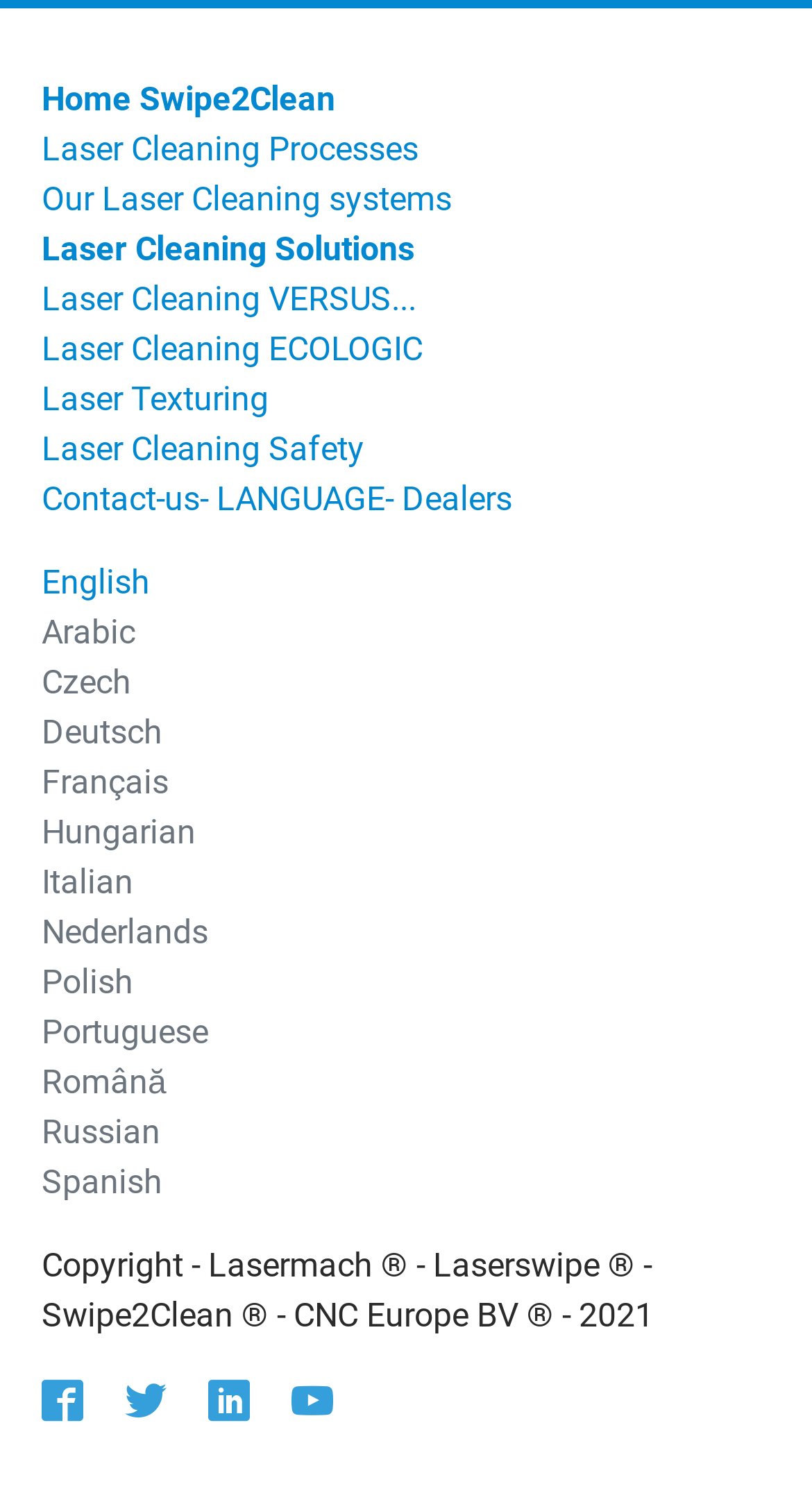With reference to the screenshot, provide a detailed response to the question below:
What is the first link on the webpage?

The first link on the webpage is 'Home Swipe2Clean' which is located at the top left corner of the webpage with a bounding box of [0.051, 0.054, 0.413, 0.08].